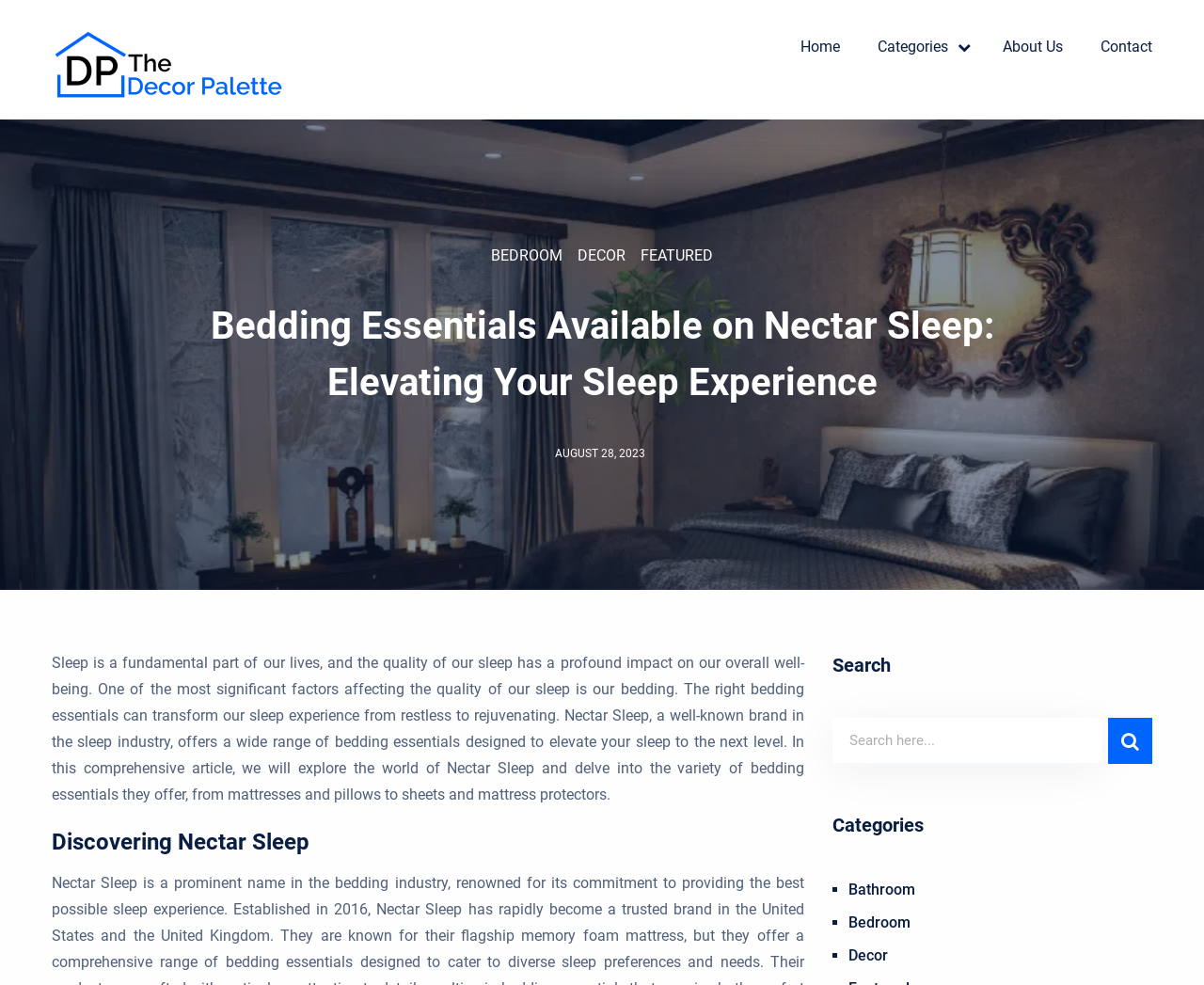Detail the various sections and features present on the webpage.

The webpage is about bedding essentials and sleep experience, with a focus on Nectar Sleep, a well-known brand in the sleep industry. At the top left, there is a heading "The Decor Palette" with an image and a link to the same name. Below it, there is a larger heading "Bedding Essentials Available on Nectar Sleep: Elevating Your Sleep Experience" that spans almost the entire width of the page.

On the top right, there are four links: "Home", "Categories", "About Us", and "Contact", arranged horizontally. Below these links, there are three more links: "BEDROOM", "DECOR", and "FEATURED", also arranged horizontally.

In the main content area, there is a date "AUGUST 28, 2023" followed by a long paragraph of text that discusses the importance of sleep and bedding essentials. The text is divided into sections, with headings "Discovering Nectar Sleep" and "Search" on the left side. The "Search" section has a textbox with a placeholder "Search here..." and a search button with a magnifying glass icon.

On the right side, there is a list of categories with list markers "■" and links to "Bathroom", "Bedroom", and "Decor". The categories are arranged vertically, with the list markers aligned to the left.